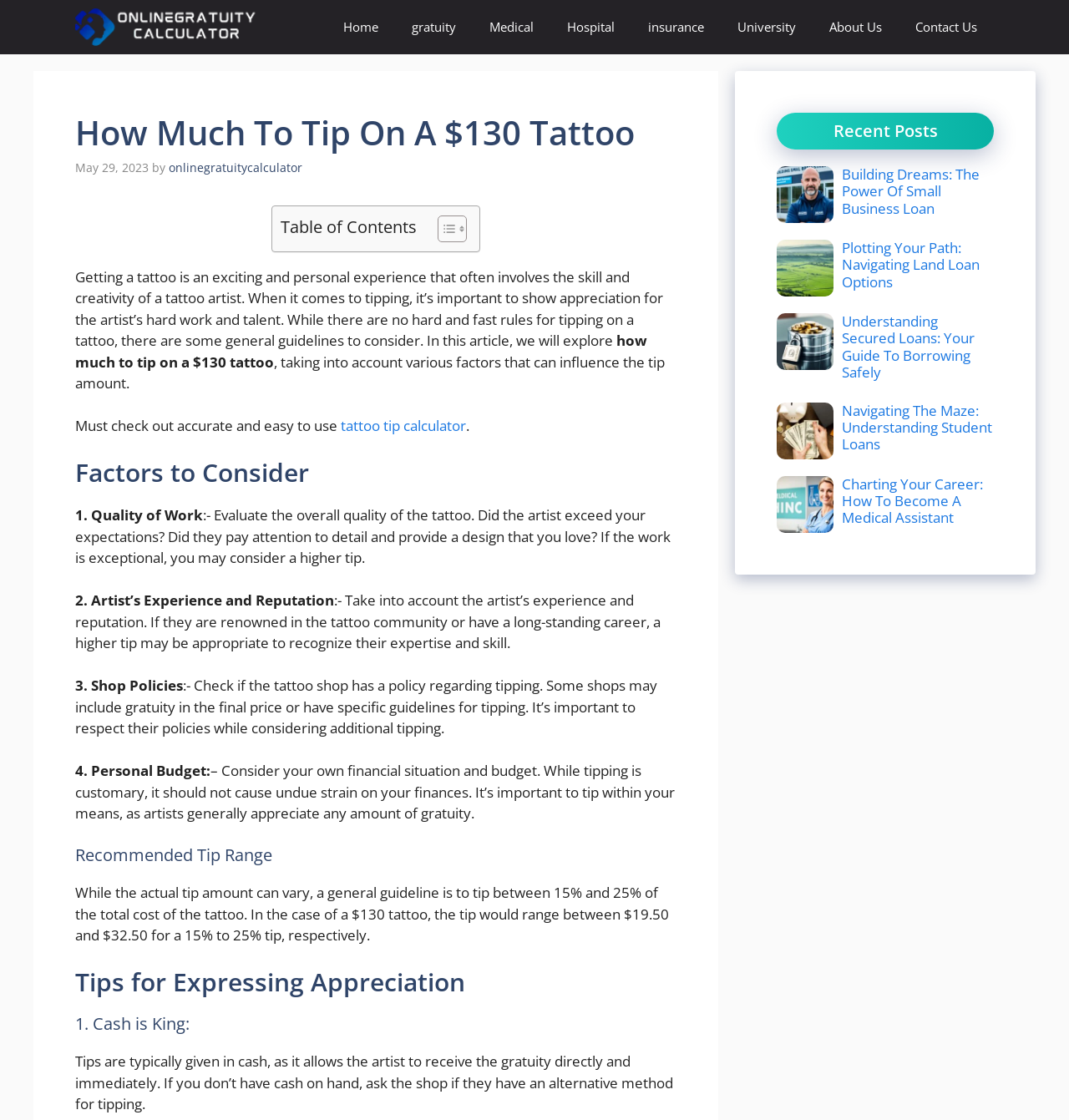What are the recent posts listed on the webpage?
Please answer the question with a detailed response using the information from the screenshot.

The webpage lists several recent posts, including 'Building Dreams: The Power Of Small Business Loan', 'Plotting Your Path: Navigating Land Loan Options', and others, which are likely related to financial topics.